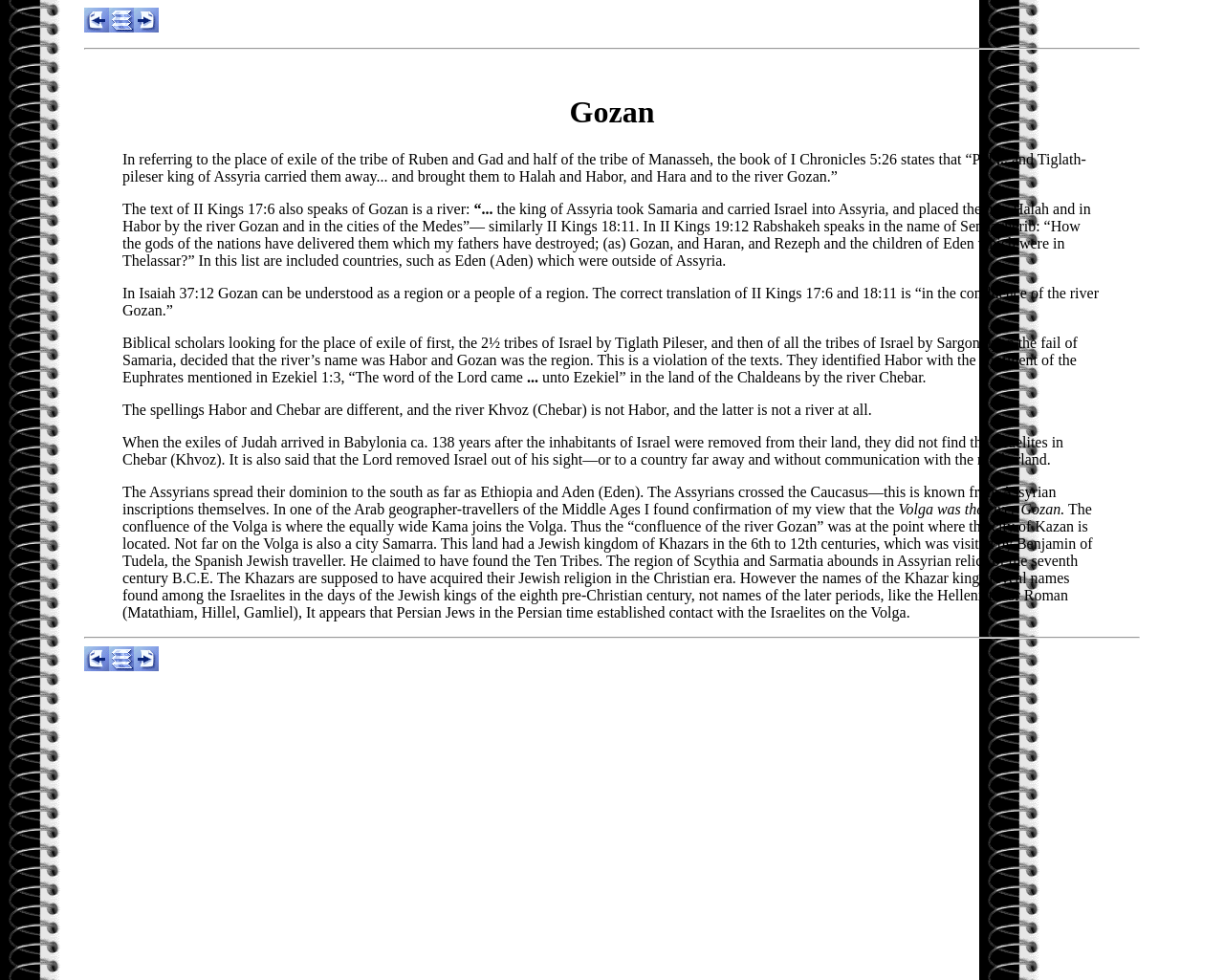Identify the bounding box coordinates for the UI element described as: "parent_node: Gozan".

[0.069, 0.671, 0.089, 0.688]